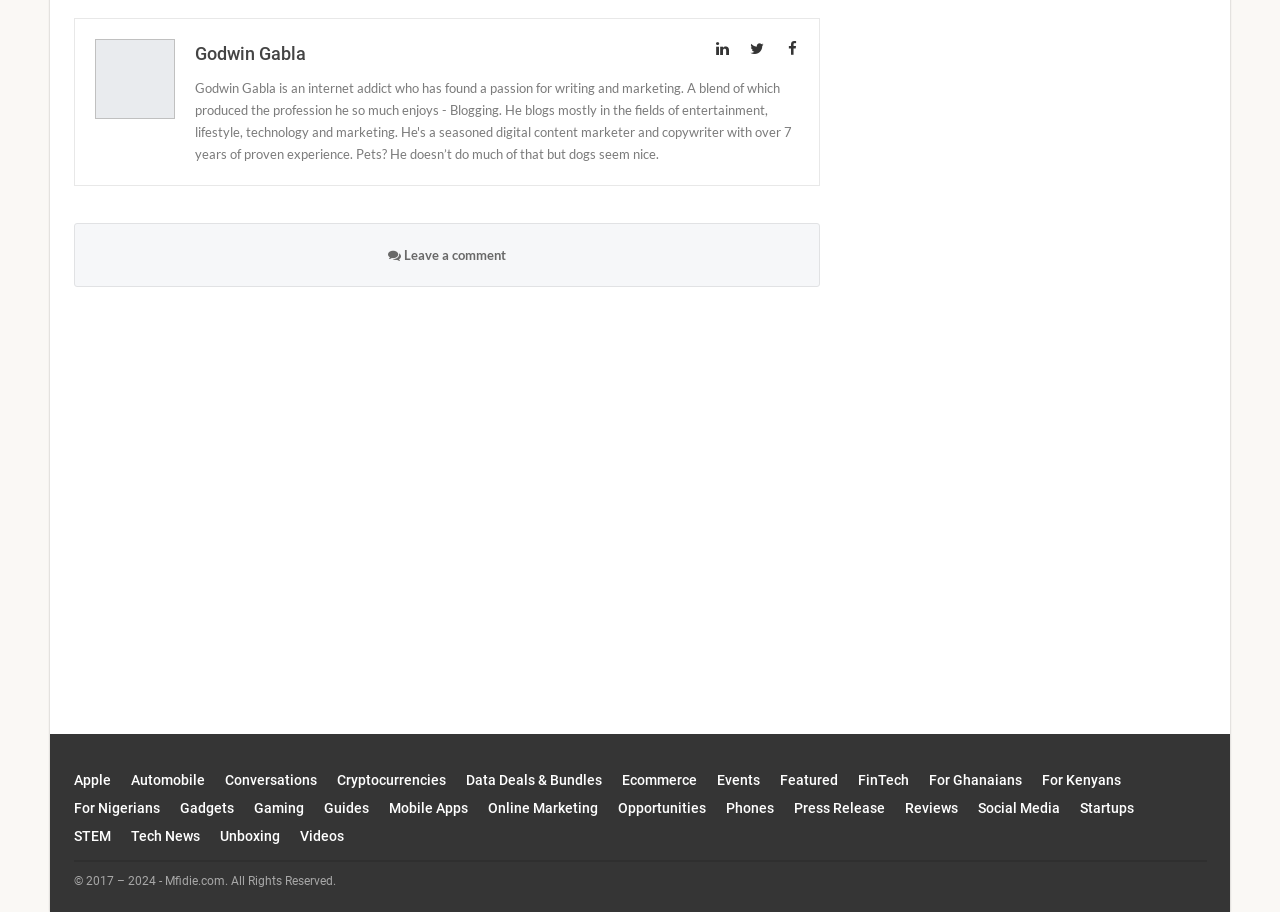Give a one-word or short phrase answer to the question: 
What is the copyright information at the bottom of the webpage?

2017-2024 Mfidie.com